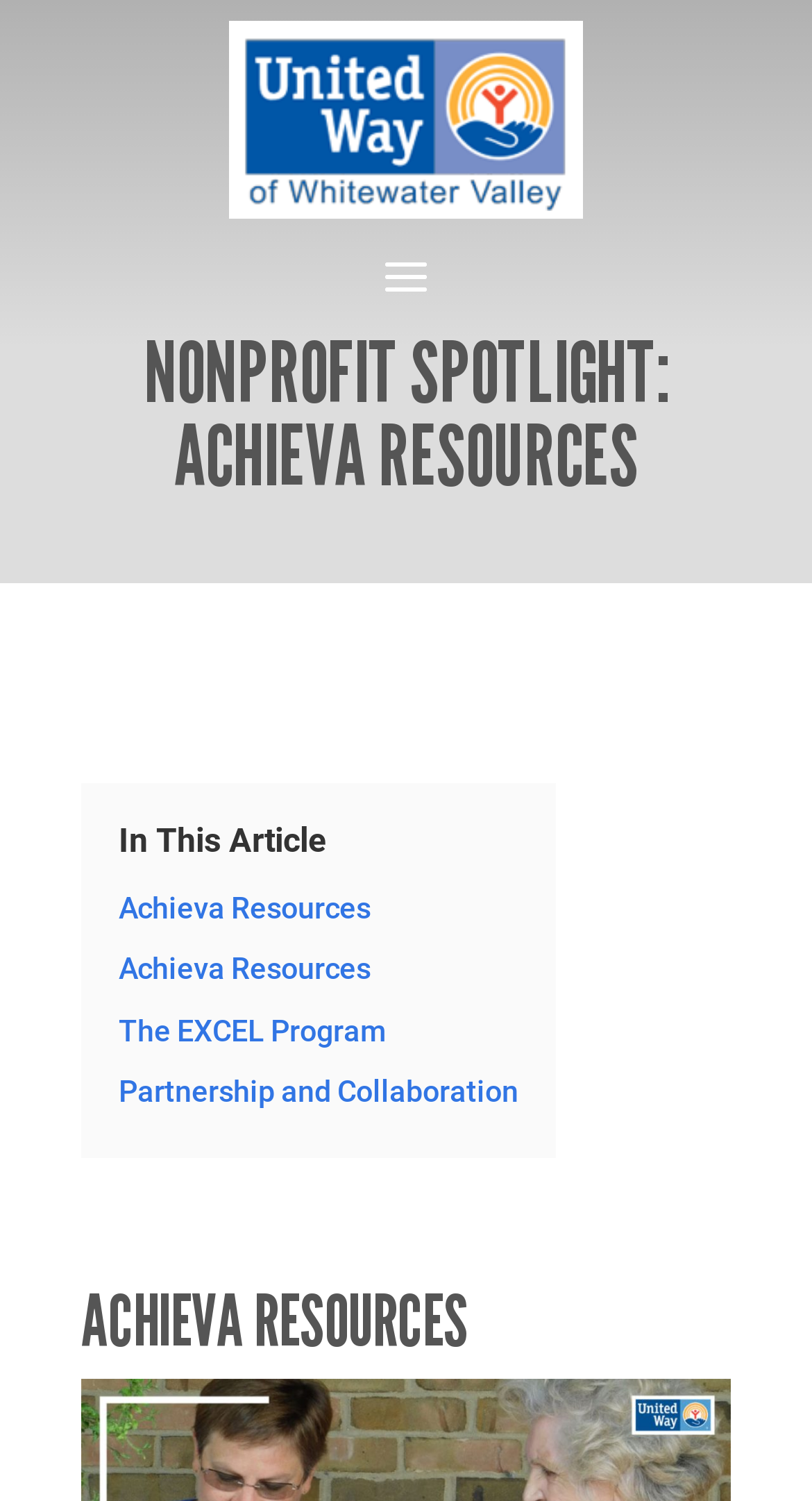What is the name of the program mentioned in the article?
Based on the image, answer the question with as much detail as possible.

By examining the links in the article section, I found that one of the links is named 'The EXCEL Program', which suggests that it is a program related to Achieva Resources.